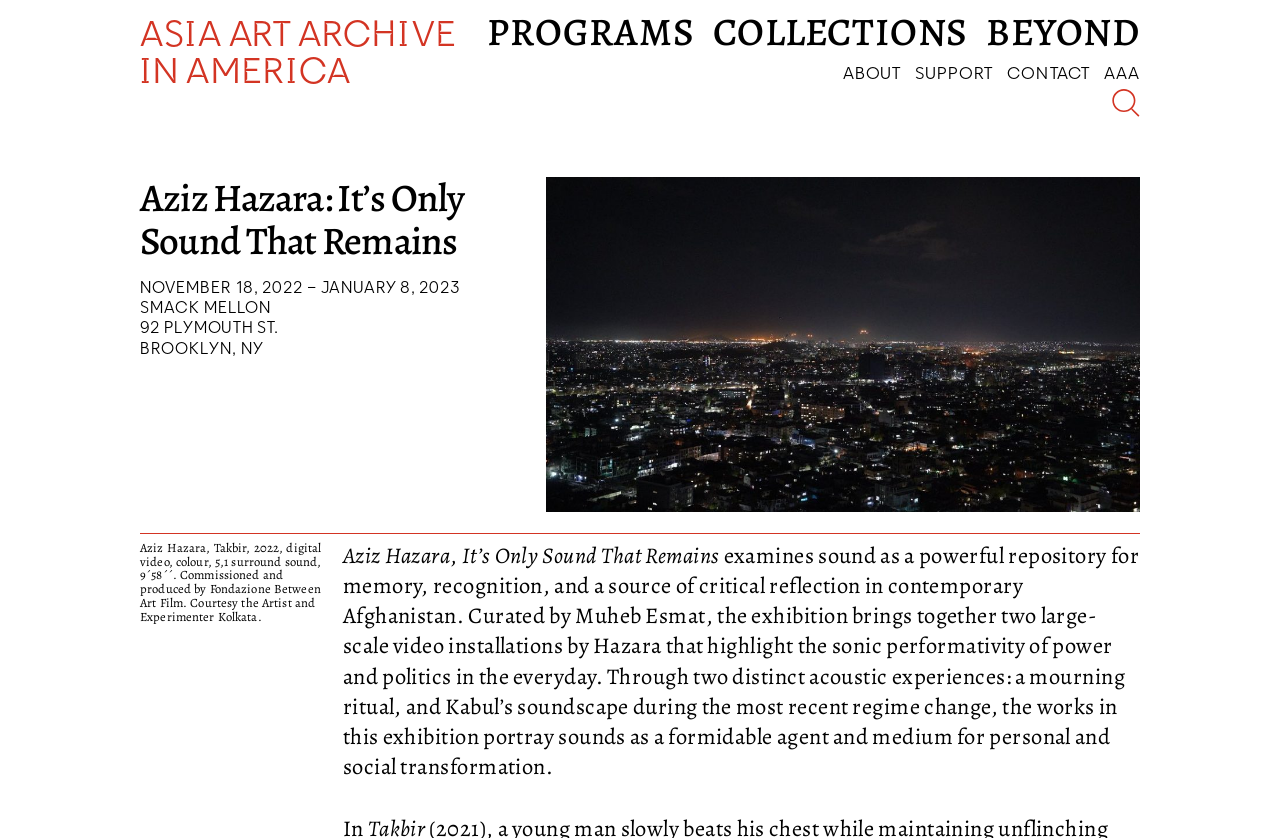How many video installations are presented in the exhibition?
Please use the image to deliver a detailed and complete answer.

The number of video installations is implied in the text 'the exhibition brings together two large-scale video installations by Hazara' which is located in the middle of the webpage.